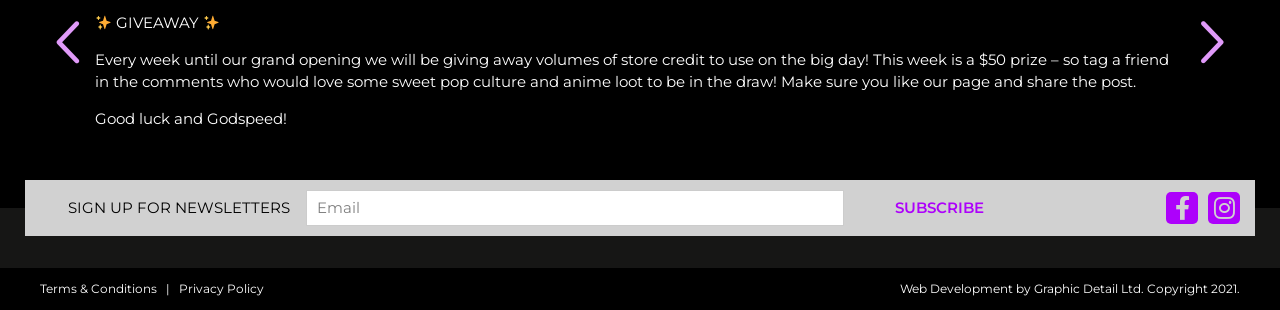What is the prize for this week's giveaway?
From the screenshot, provide a brief answer in one word or phrase.

$50